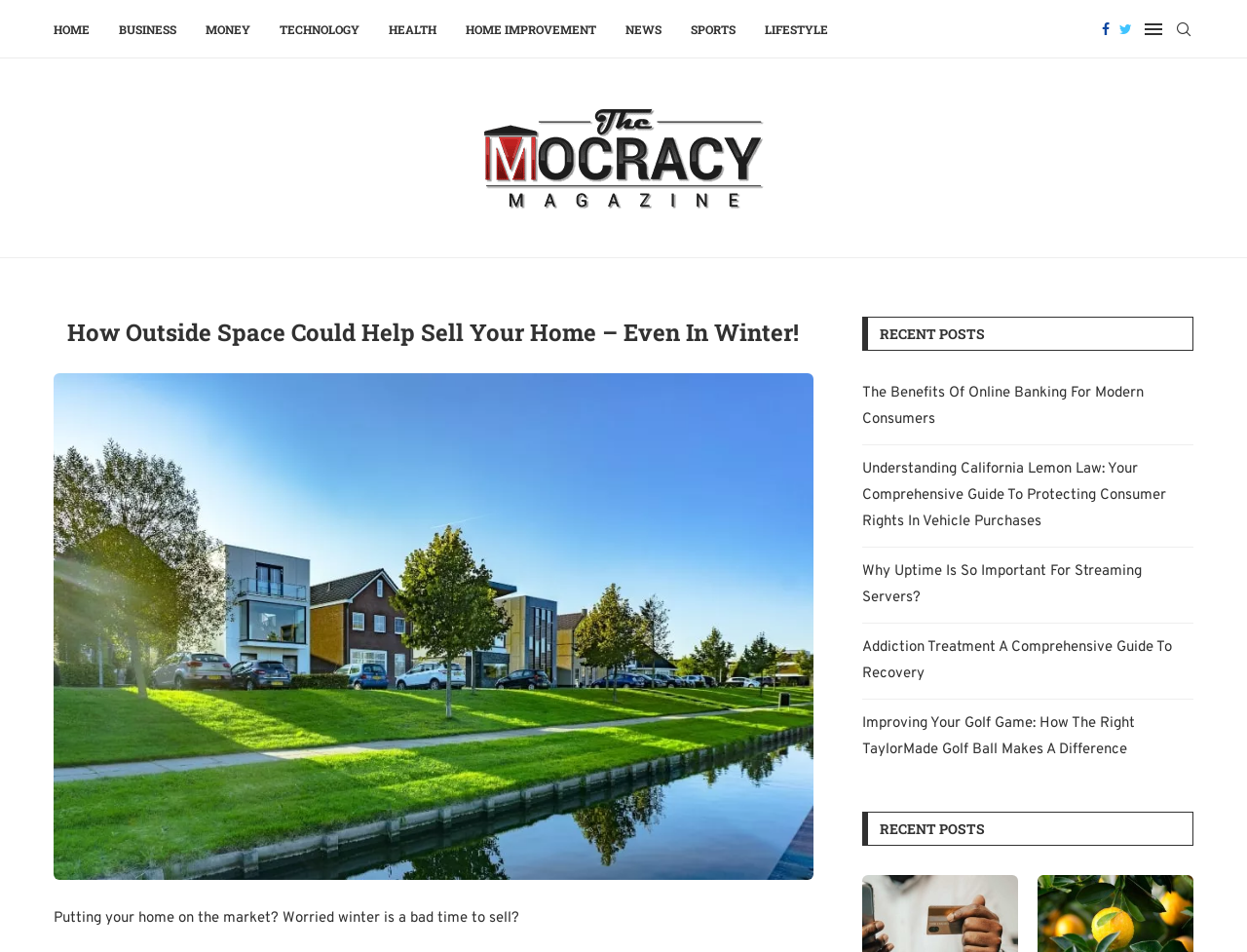Please reply with a single word or brief phrase to the question: 
What is the title of the main article?

How Outside Space Could Help Sell Your Home – Even In Winter!